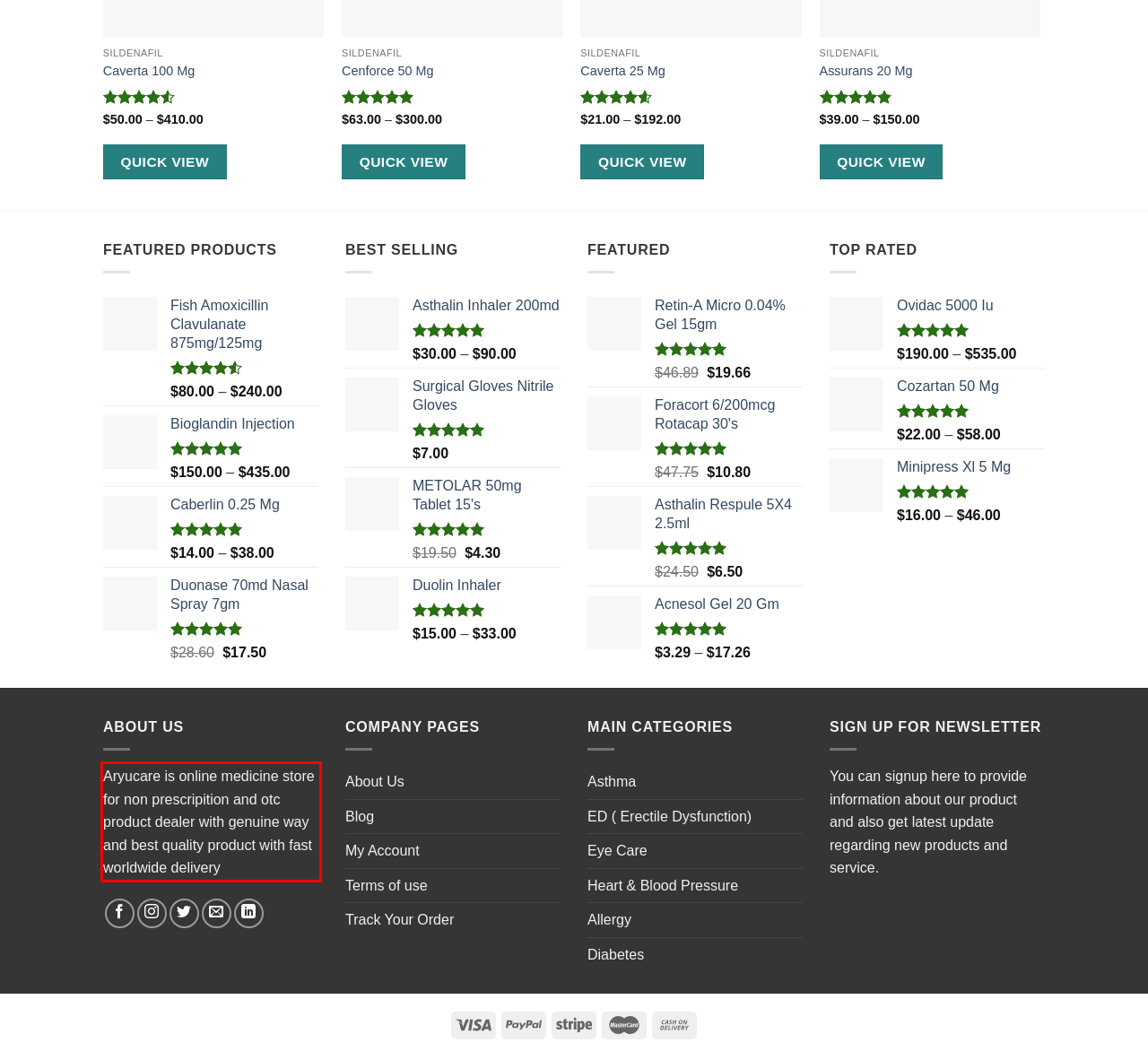Examine the screenshot of the webpage, locate the red bounding box, and perform OCR to extract the text contained within it.

Aryucare is online medicine store for non prescripition and otc product dealer with genuine way and best quality product with fast worldwide delivery